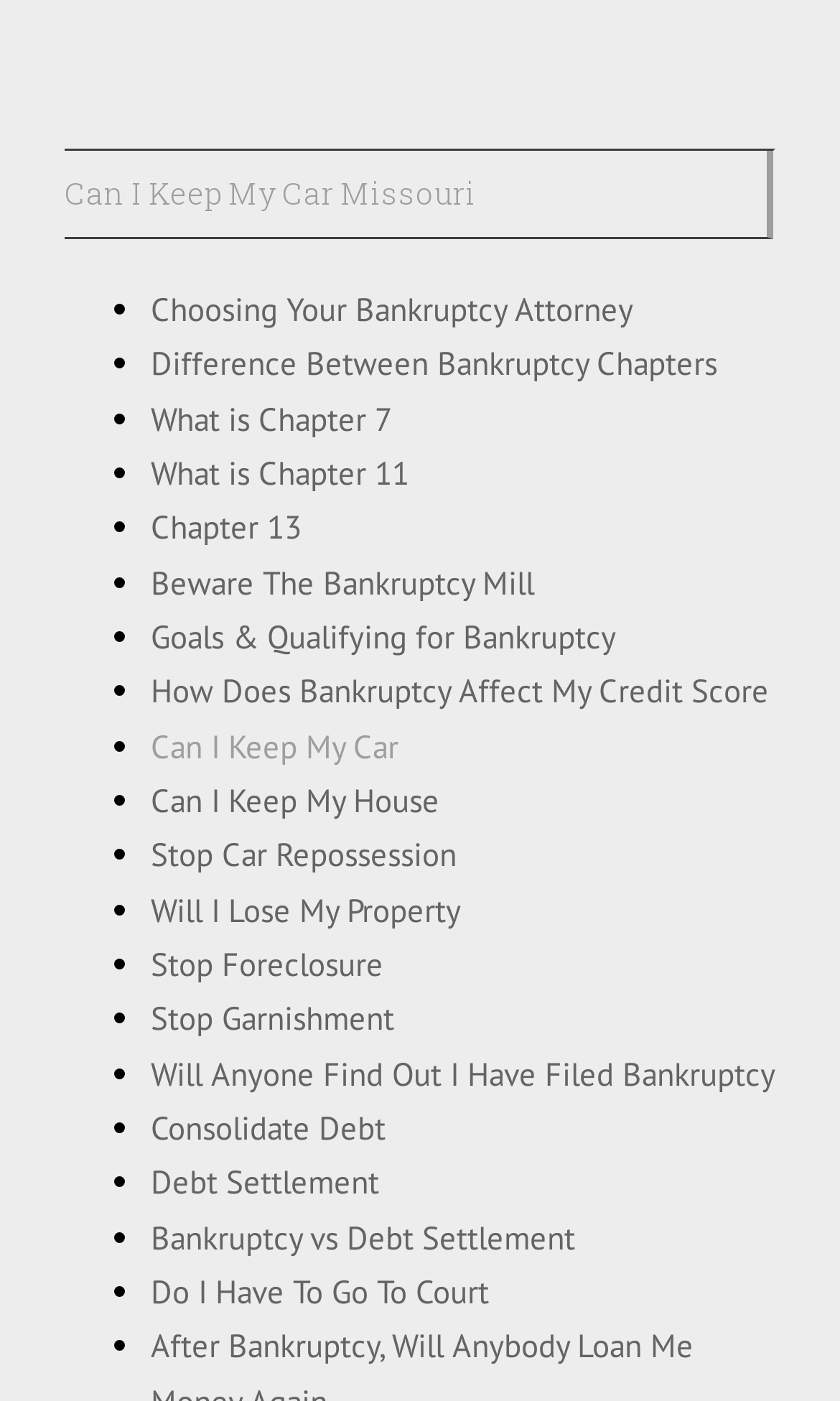Please specify the bounding box coordinates of the region to click in order to perform the following instruction: "Read about 'Choosing Your Bankruptcy Attorney'".

[0.179, 0.206, 0.754, 0.235]